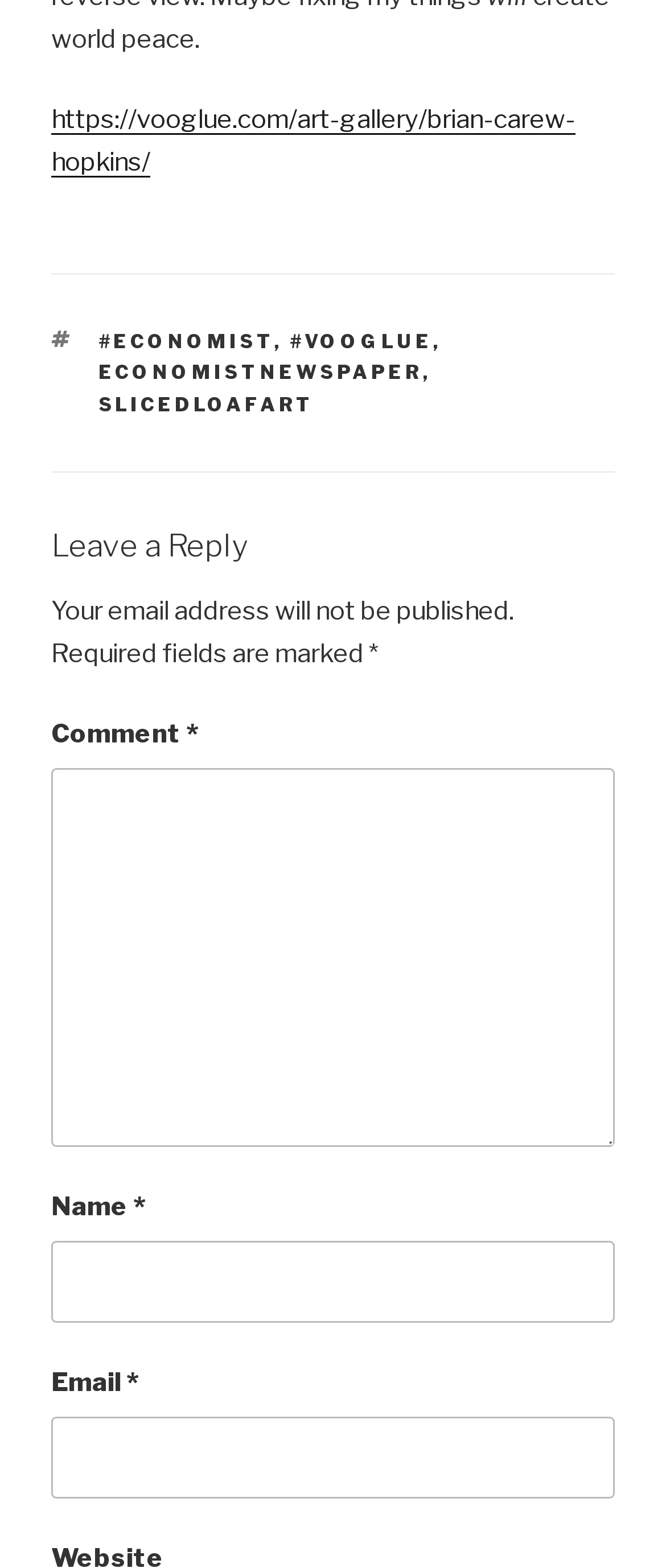Determine the bounding box coordinates of the clickable region to execute the instruction: "Click the TAGS link". The coordinates should be four float numbers between 0 and 1, denoted as [left, top, right, bottom].

[0.145, 0.209, 0.253, 0.224]